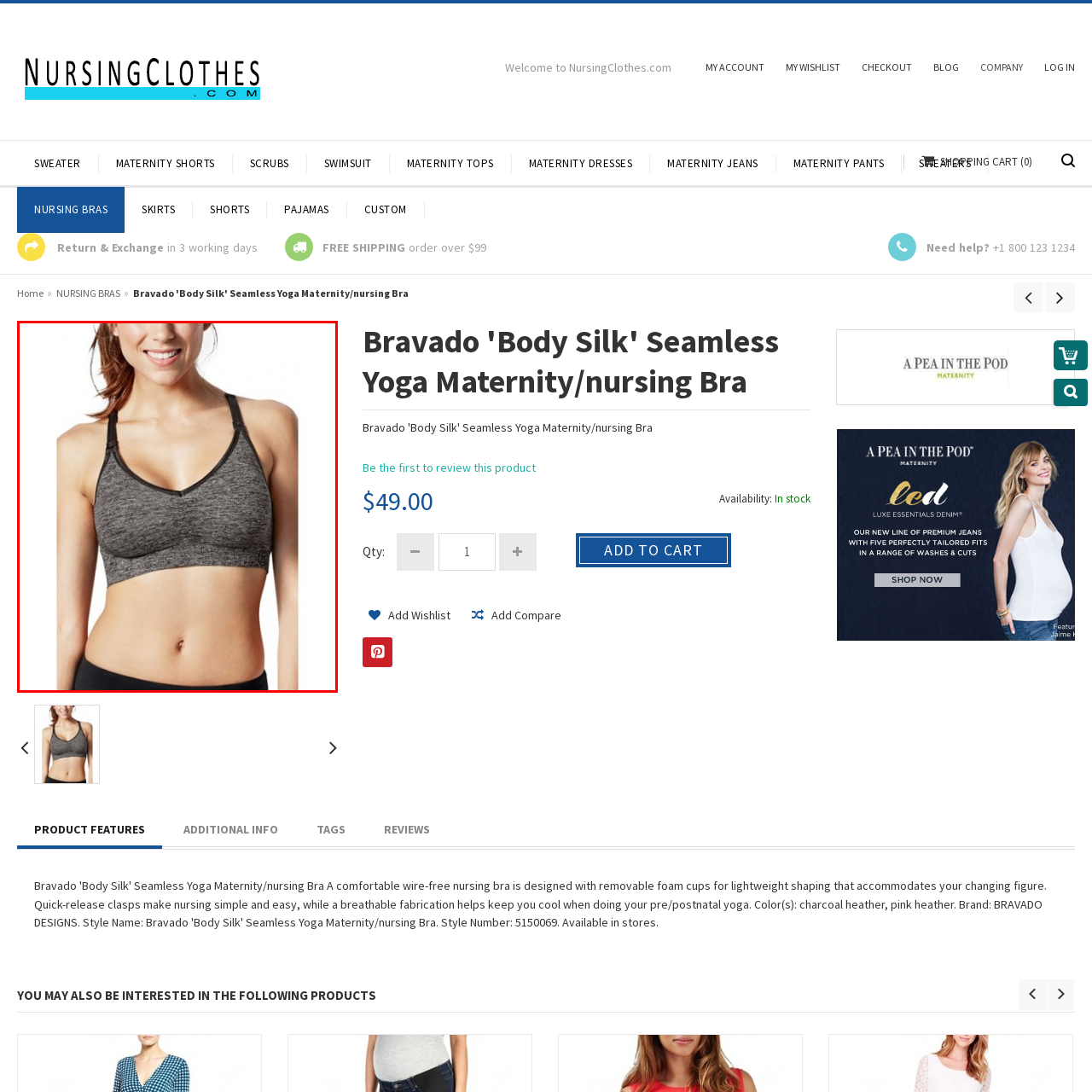What is the purpose of the adjustable straps?
Study the image highlighted with a red bounding box and respond to the question with a detailed answer.

According to the caption, the adjustable straps are designed to enhance fit and support, ensuring practicality for expectant or nursing mothers, which implies that the straps can be adjusted to accommodate different body types and provide additional support.